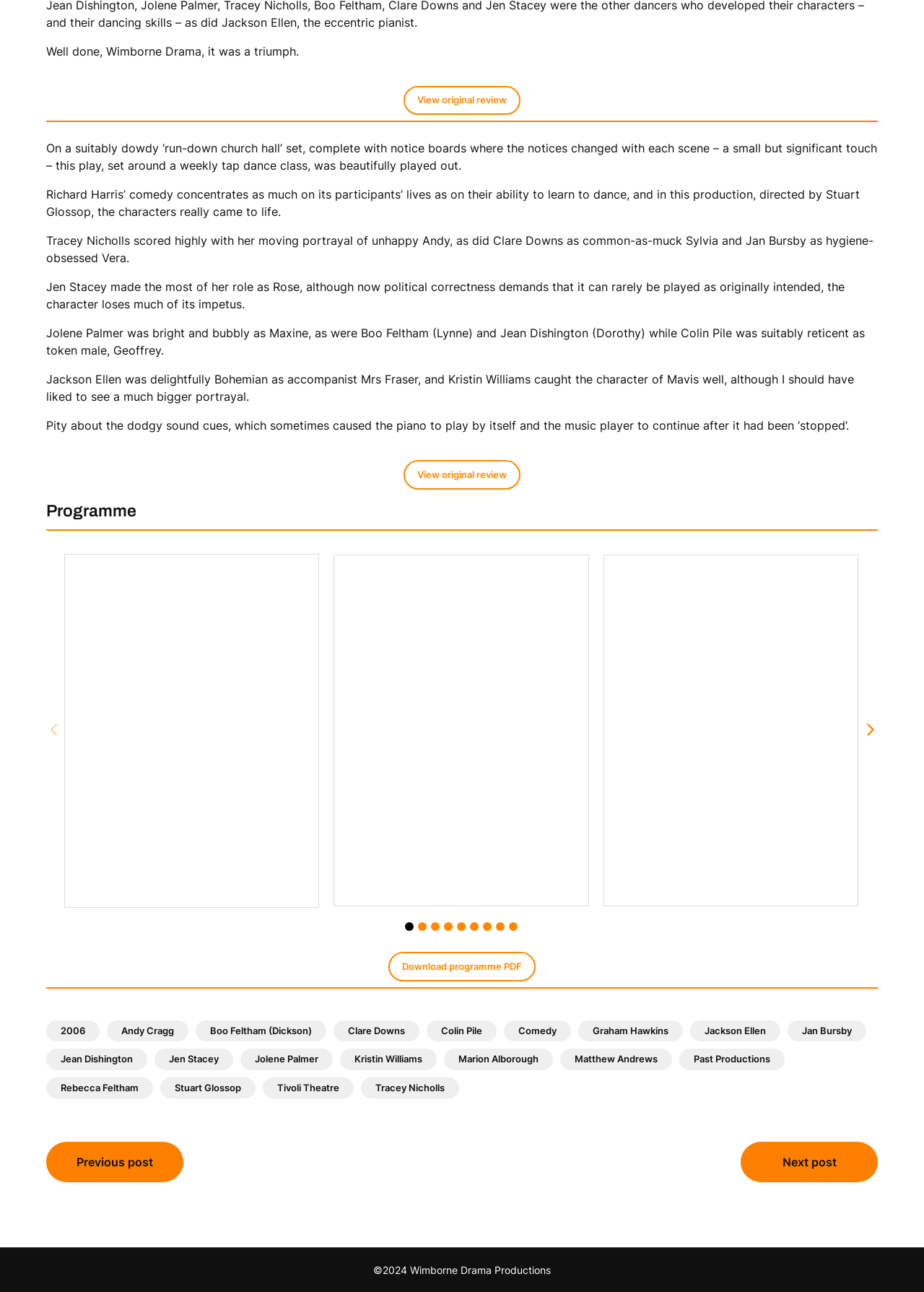What is the name of the play reviewed?
Provide a detailed and well-explained answer to the question.

The review is about a play, and the images on the webpage are labeled as 'Stepping-Page-01', 'Stepping-Page-02', etc. Therefore, it can be inferred that the name of the play is 'Stepping Out'.